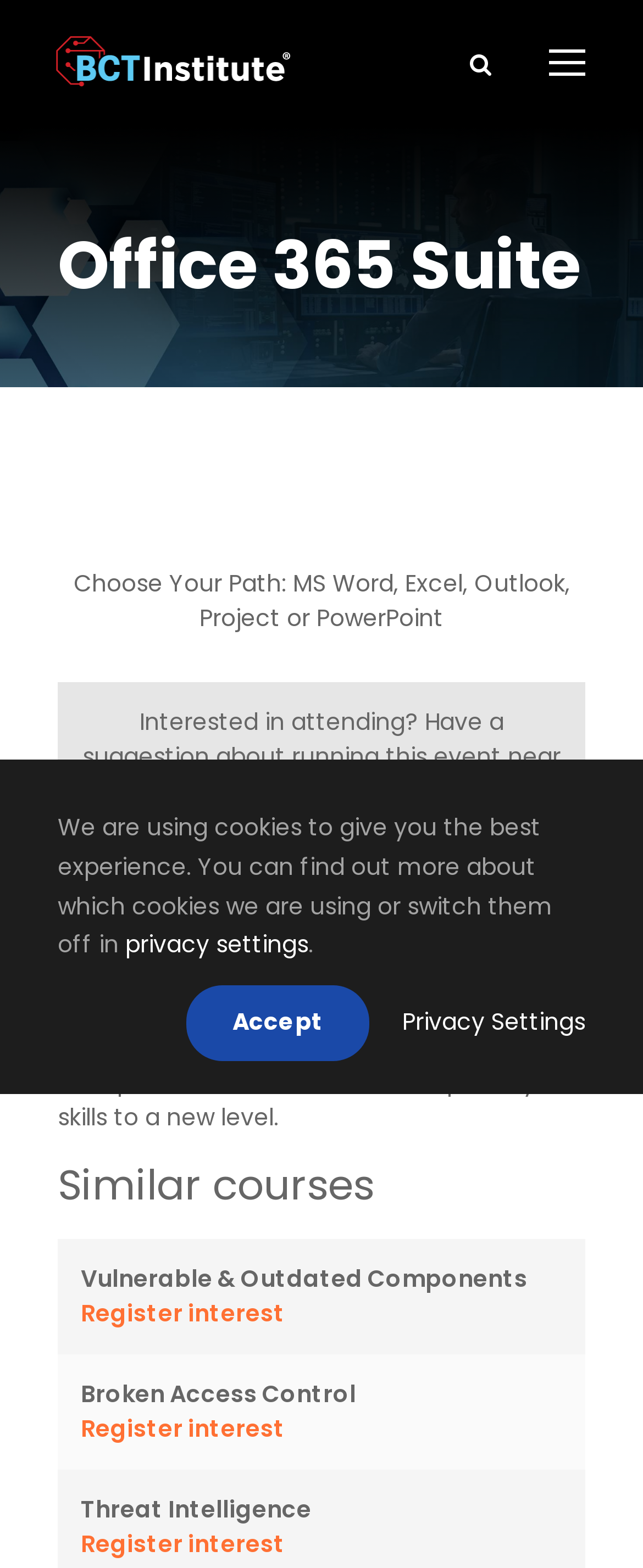Find the bounding box coordinates of the element I should click to carry out the following instruction: "View Vulnerable & Outdated Components".

[0.126, 0.804, 0.821, 0.825]